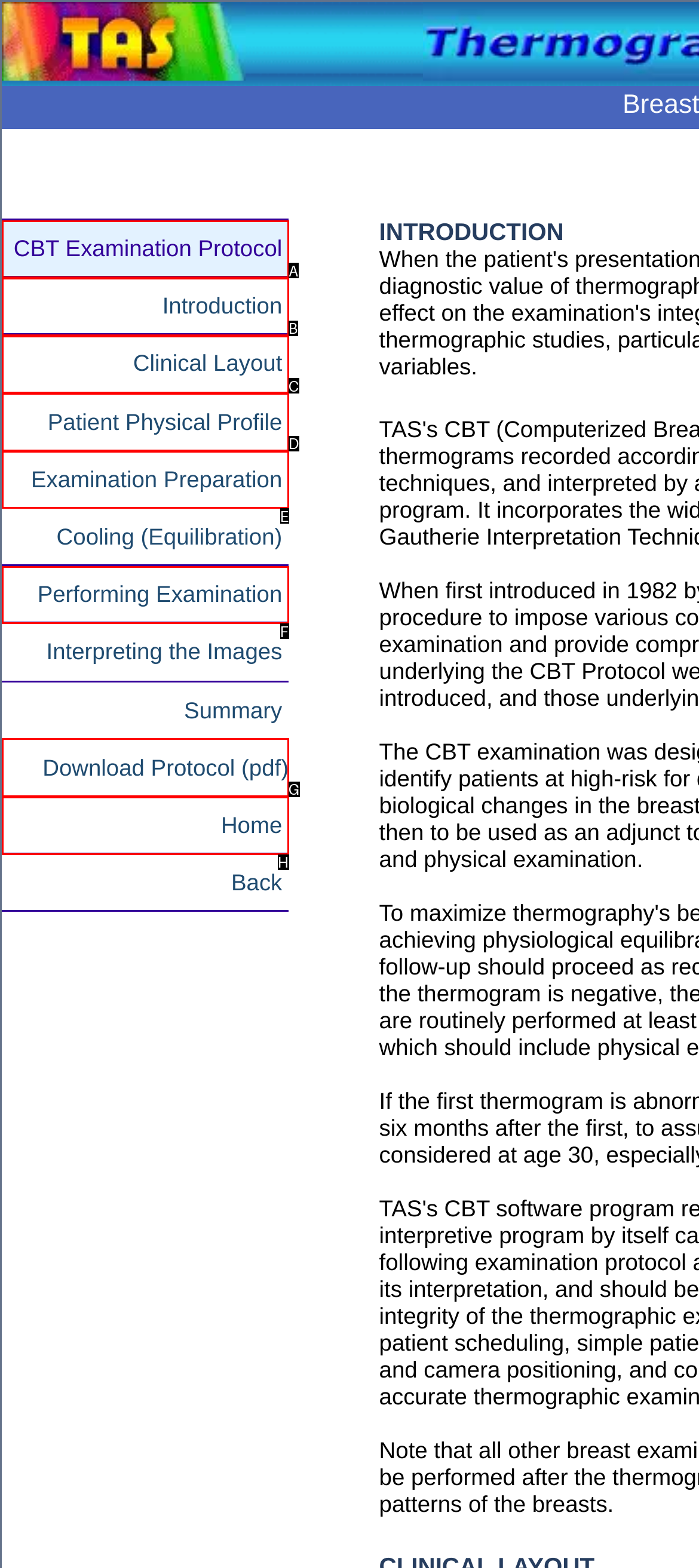For the task: download protocol in pdf, identify the HTML element to click.
Provide the letter corresponding to the right choice from the given options.

G